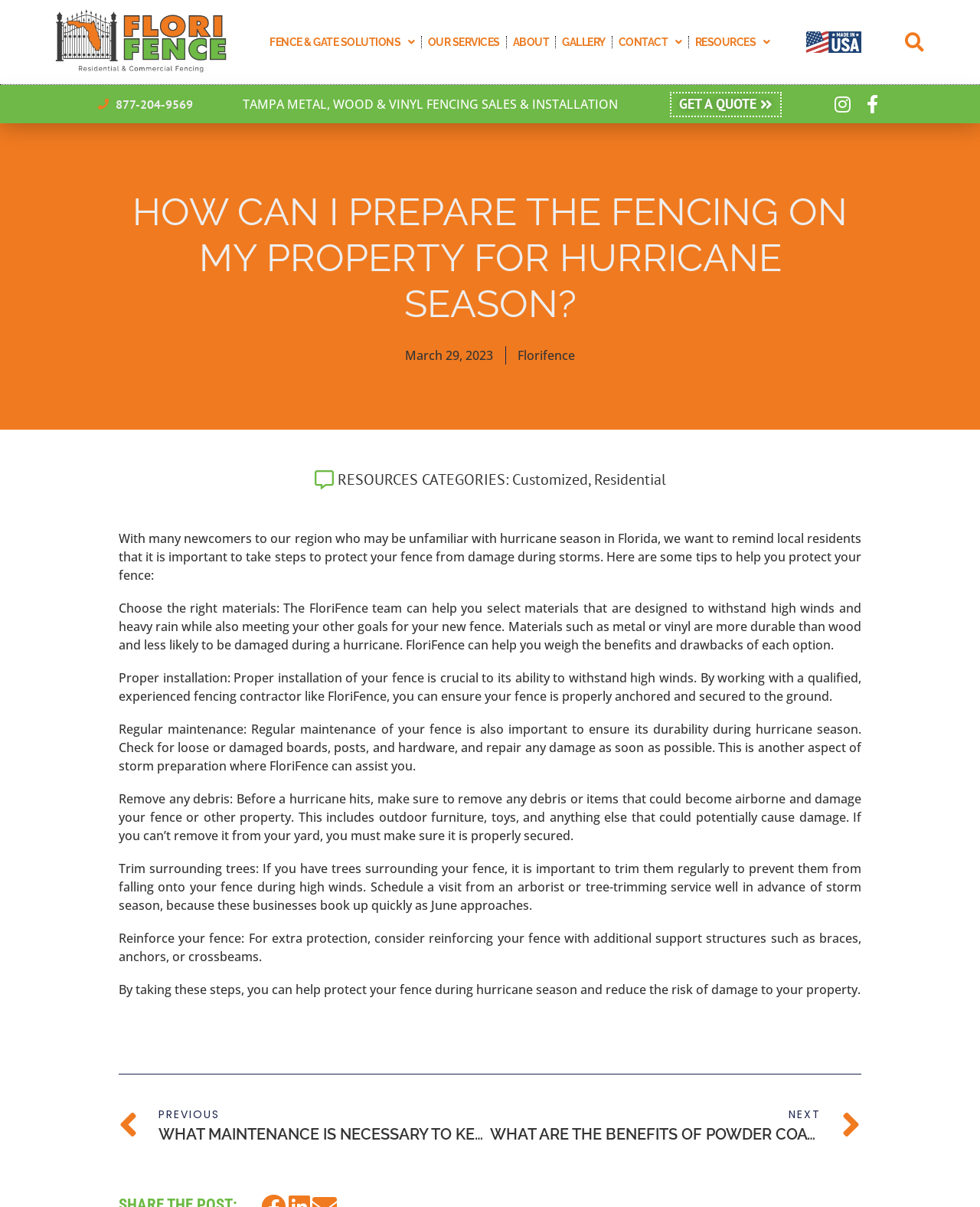Based on the description "GET A QUOTE", find the bounding box of the specified UI element.

[0.961, 0.464, 0.988, 0.558]